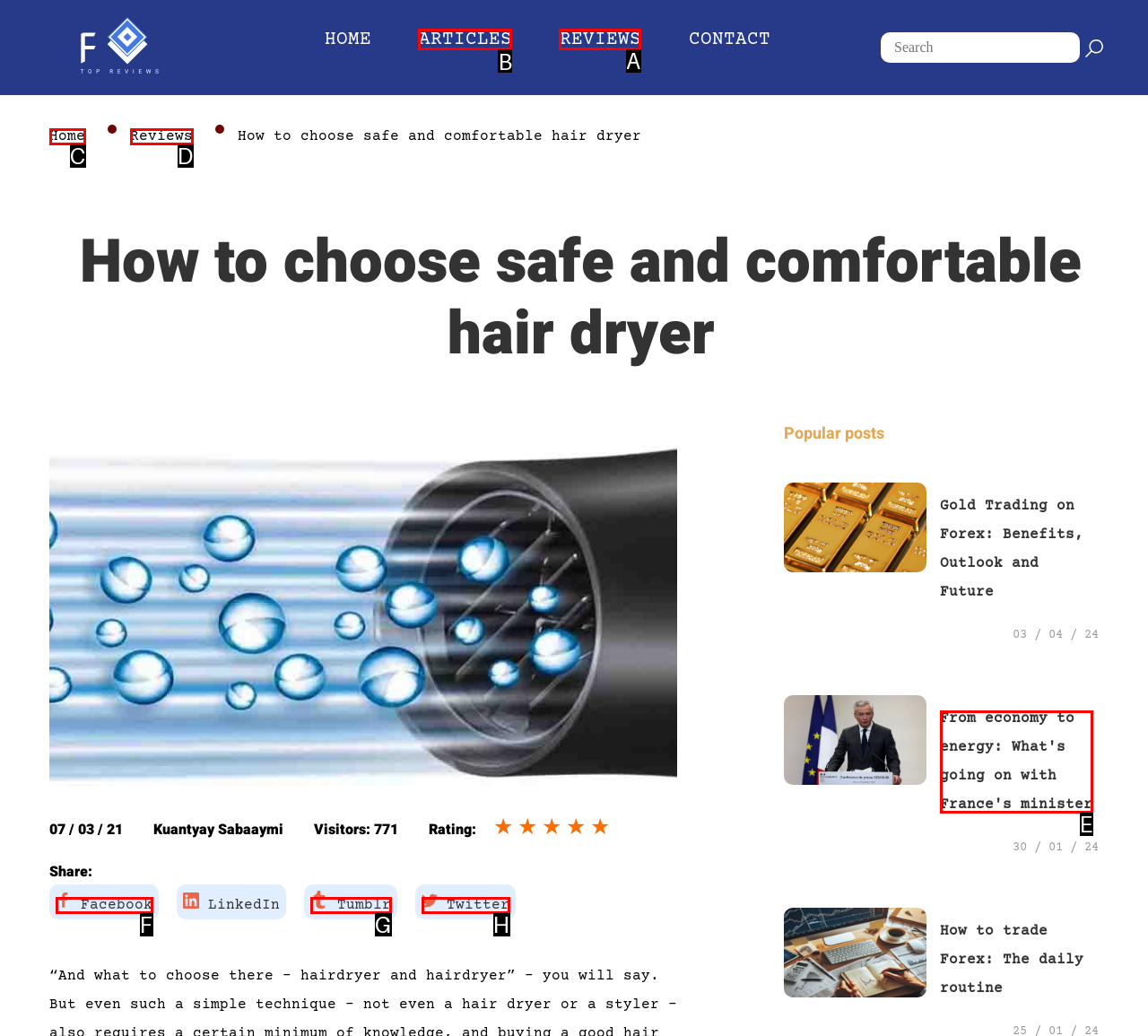Select the letter of the UI element you need to click on to fulfill this task: Read reviews. Write down the letter only.

A